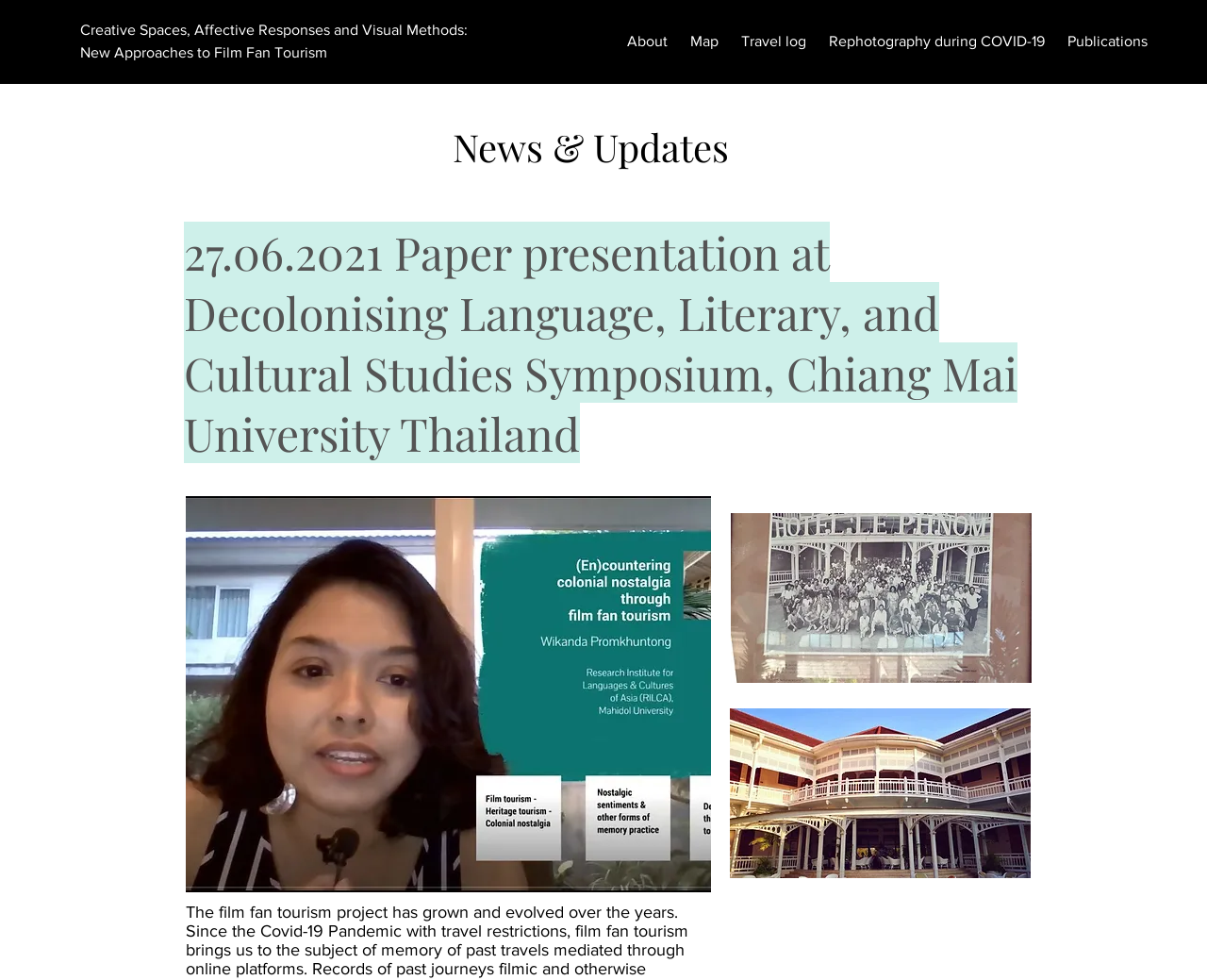Pinpoint the bounding box coordinates of the clickable element needed to complete the instruction: "View the image aa.JPG". The coordinates should be provided as four float numbers between 0 and 1: [left, top, right, bottom].

[0.154, 0.506, 0.589, 0.91]